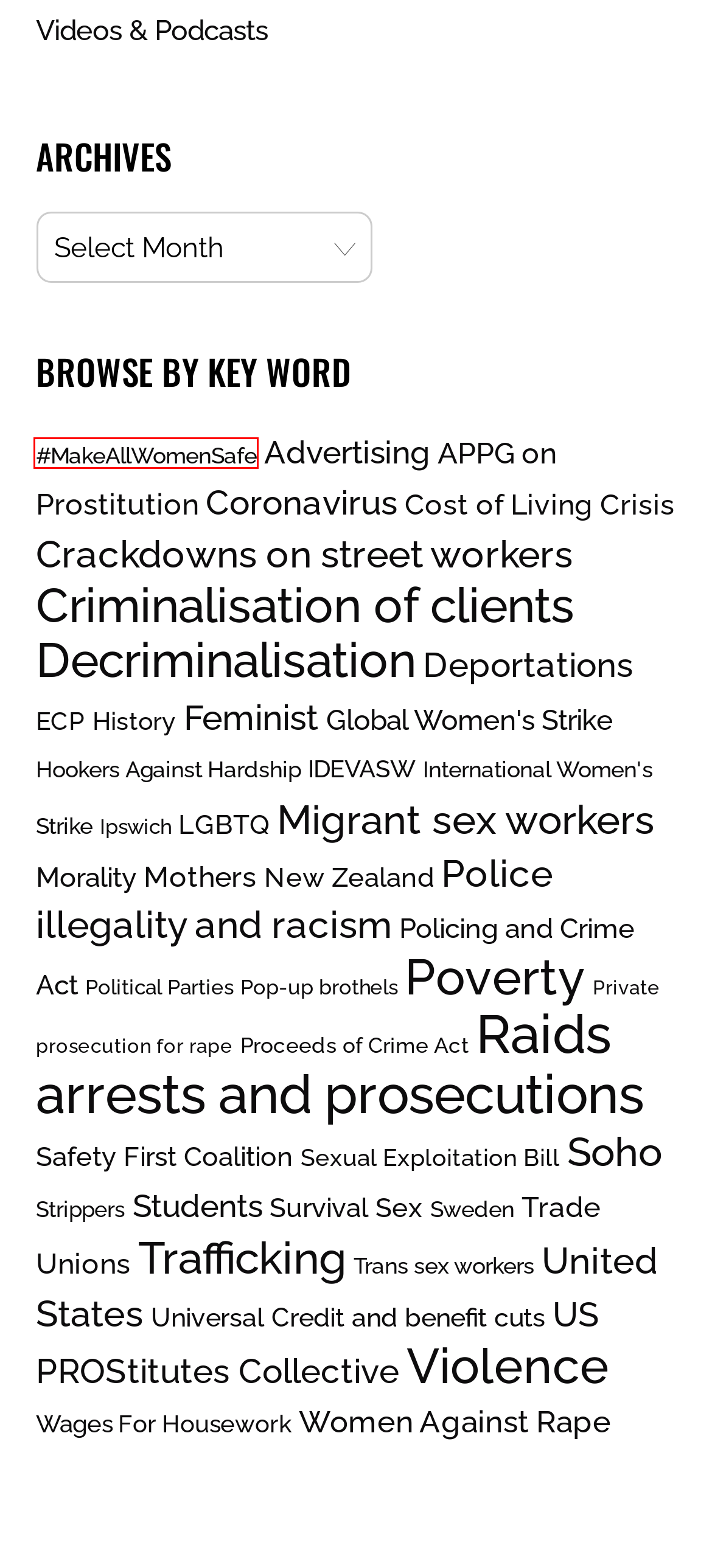Look at the given screenshot of a webpage with a red rectangle bounding box around a UI element. Pick the description that best matches the new webpage after clicking the element highlighted. The descriptions are:
A. Women Against Rape Archives - English Collective of Prostitutes
B. Trade Unions Archives - English Collective of Prostitutes
C. Survival Sex Archives - English Collective of Prostitutes
D. Hookers Against Hardship Archives - English Collective of Prostitutes
E. #MakeAllWomenSafe Archives - English Collective of Prostitutes
F. Trans sex workers Archives - English Collective of Prostitutes
G. Sexual Exploitation Bill Archives - English Collective of Prostitutes
H. Coronavirus Archives - English Collective of Prostitutes

E